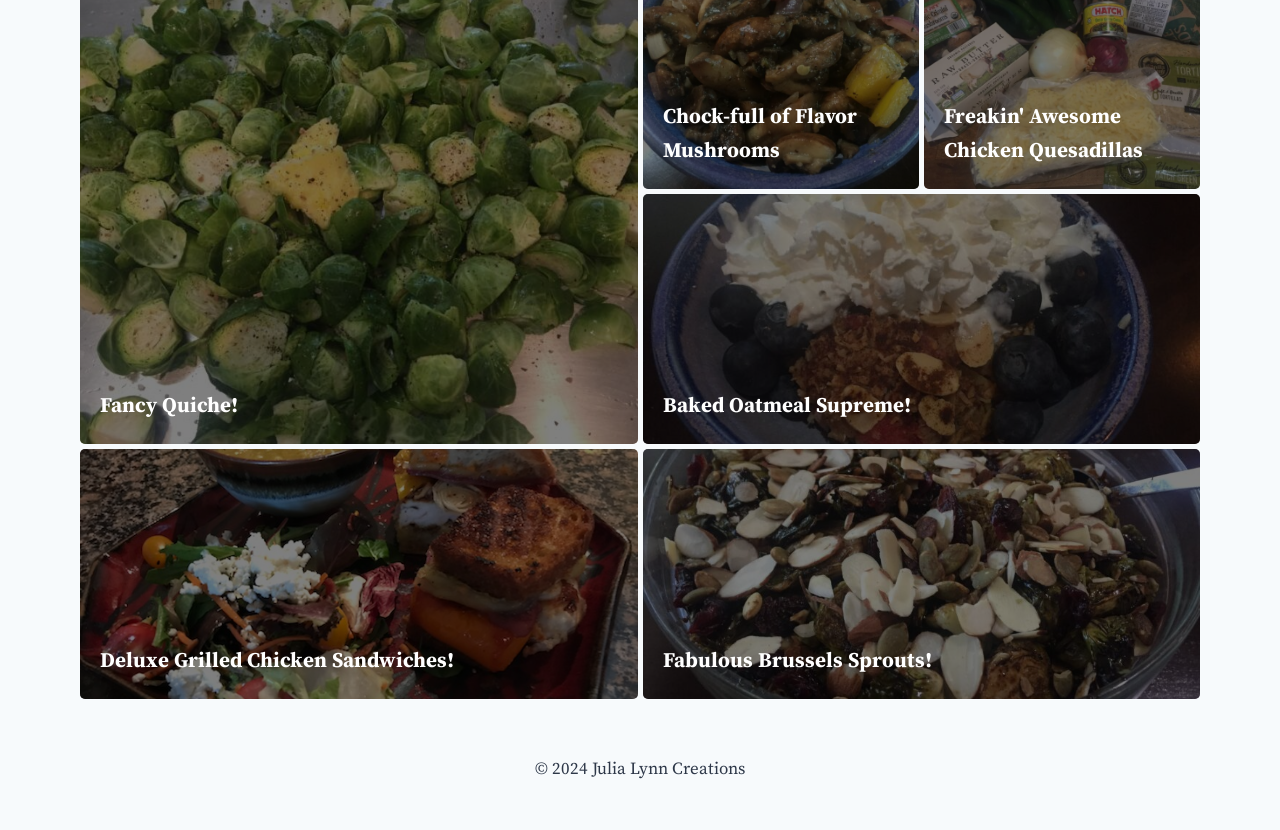Given the element description, predict the bounding box coordinates in the format (top-left x, top-left y, bottom-right x, bottom-right y). Make sure all values are between 0 and 1. Here is the element description: Baked Oatmeal Supreme!

[0.518, 0.473, 0.711, 0.505]